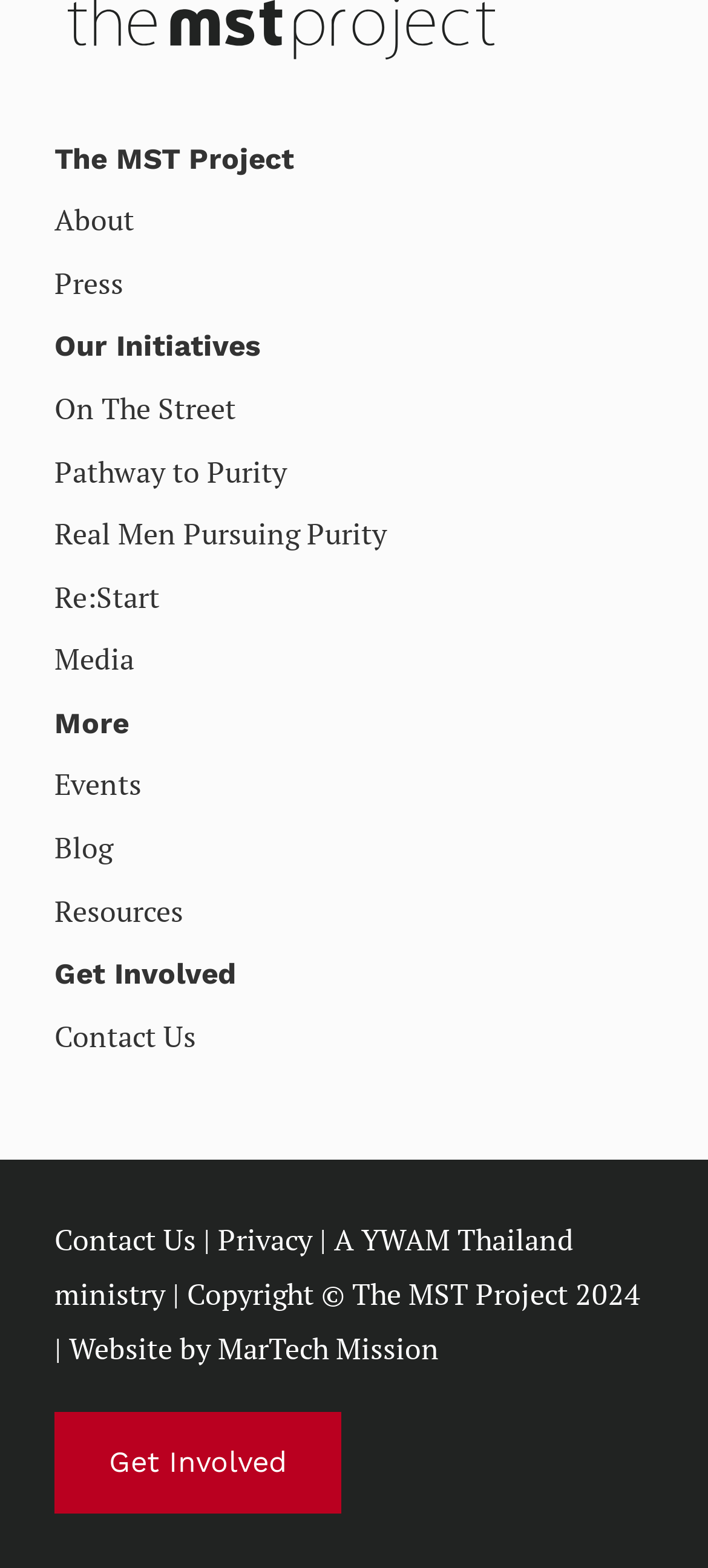Determine the bounding box coordinates of the clickable element to complete this instruction: "go to About page". Provide the coordinates in the format of four float numbers between 0 and 1, [left, top, right, bottom].

[0.077, 0.124, 0.19, 0.158]